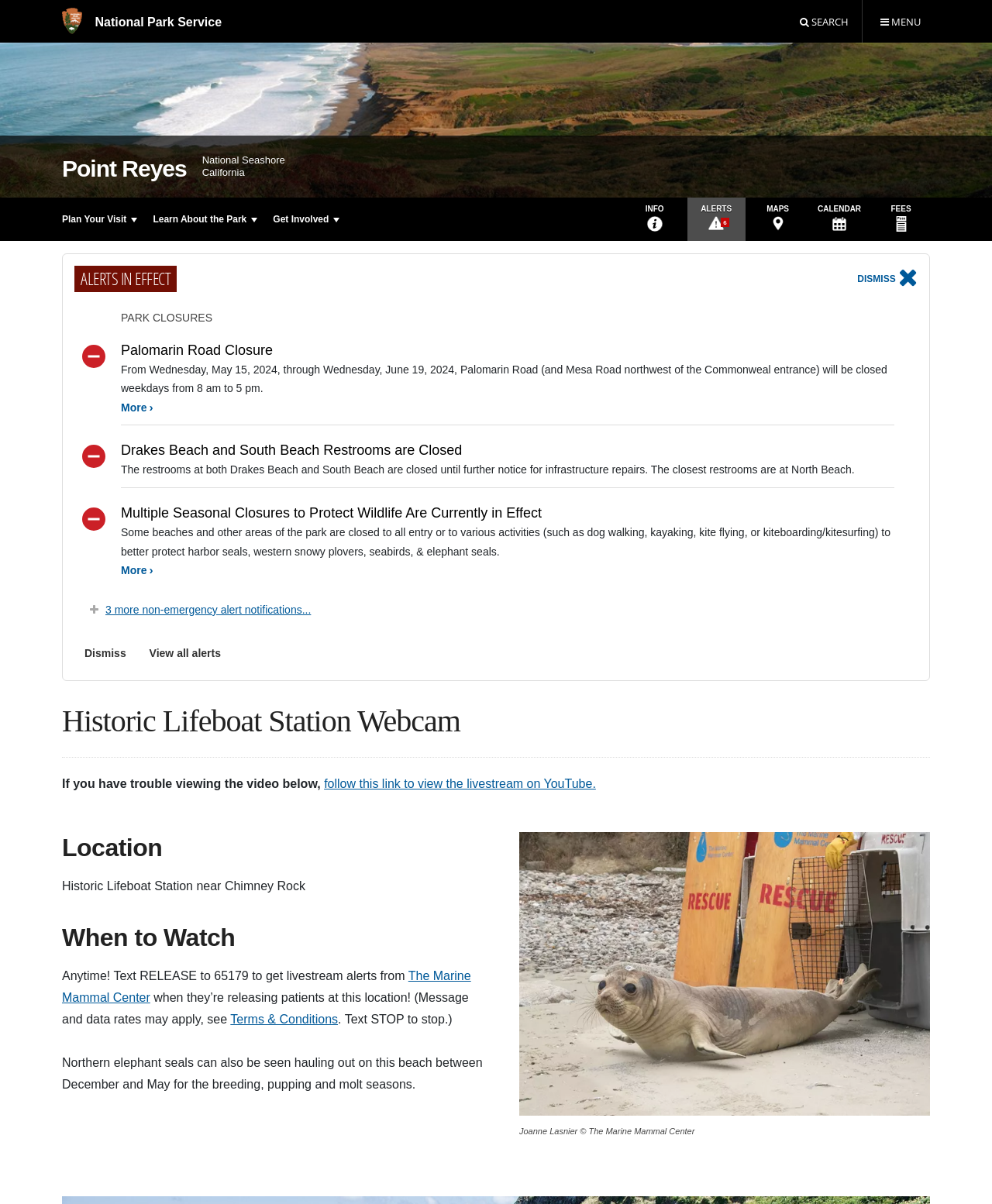Locate the bounding box coordinates of the element's region that should be clicked to carry out the following instruction: "View alerts". The coordinates need to be four float numbers between 0 and 1, i.e., [left, top, right, bottom].

[0.062, 0.21, 0.938, 0.565]